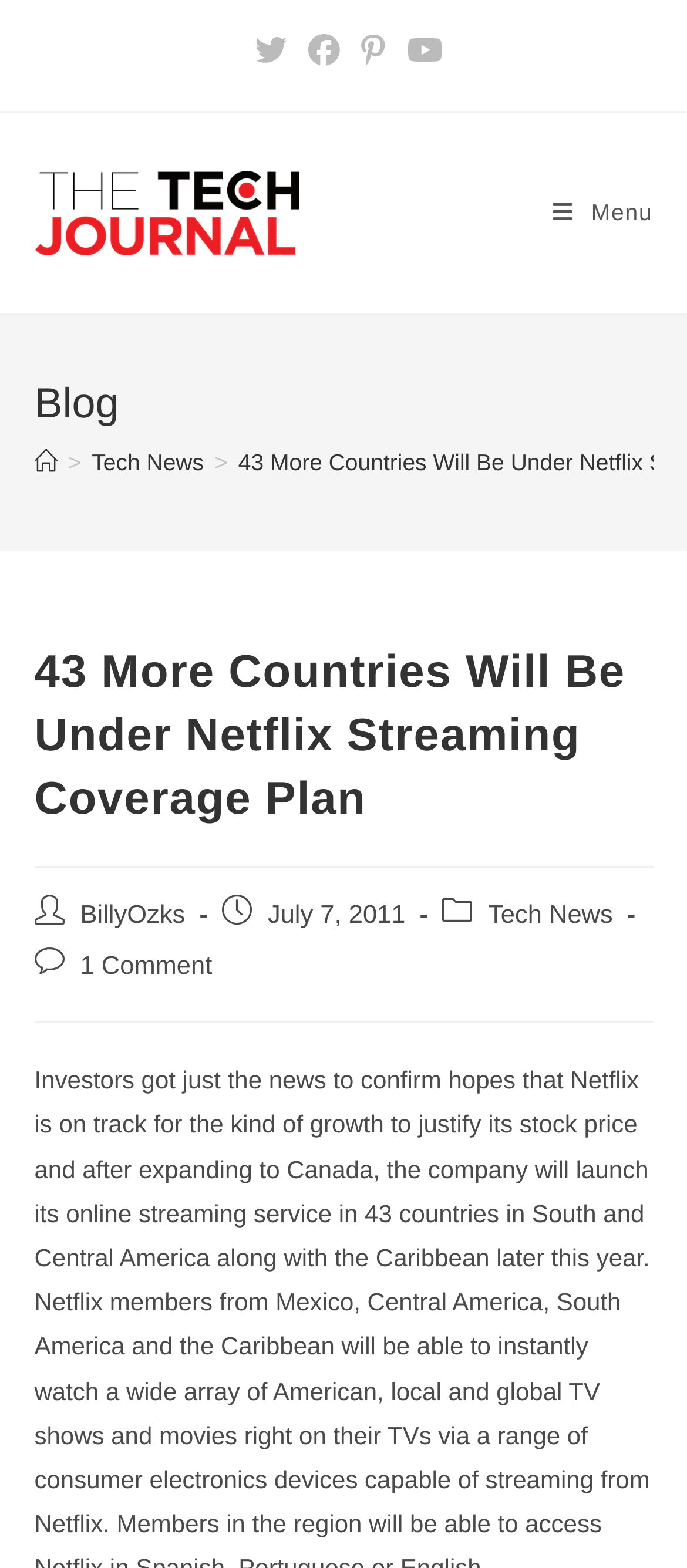Identify the bounding box coordinates of the region that needs to be clicked to carry out this instruction: "View BillyOzks' profile". Provide these coordinates as four float numbers ranging from 0 to 1, i.e., [left, top, right, bottom].

[0.117, 0.575, 0.27, 0.593]